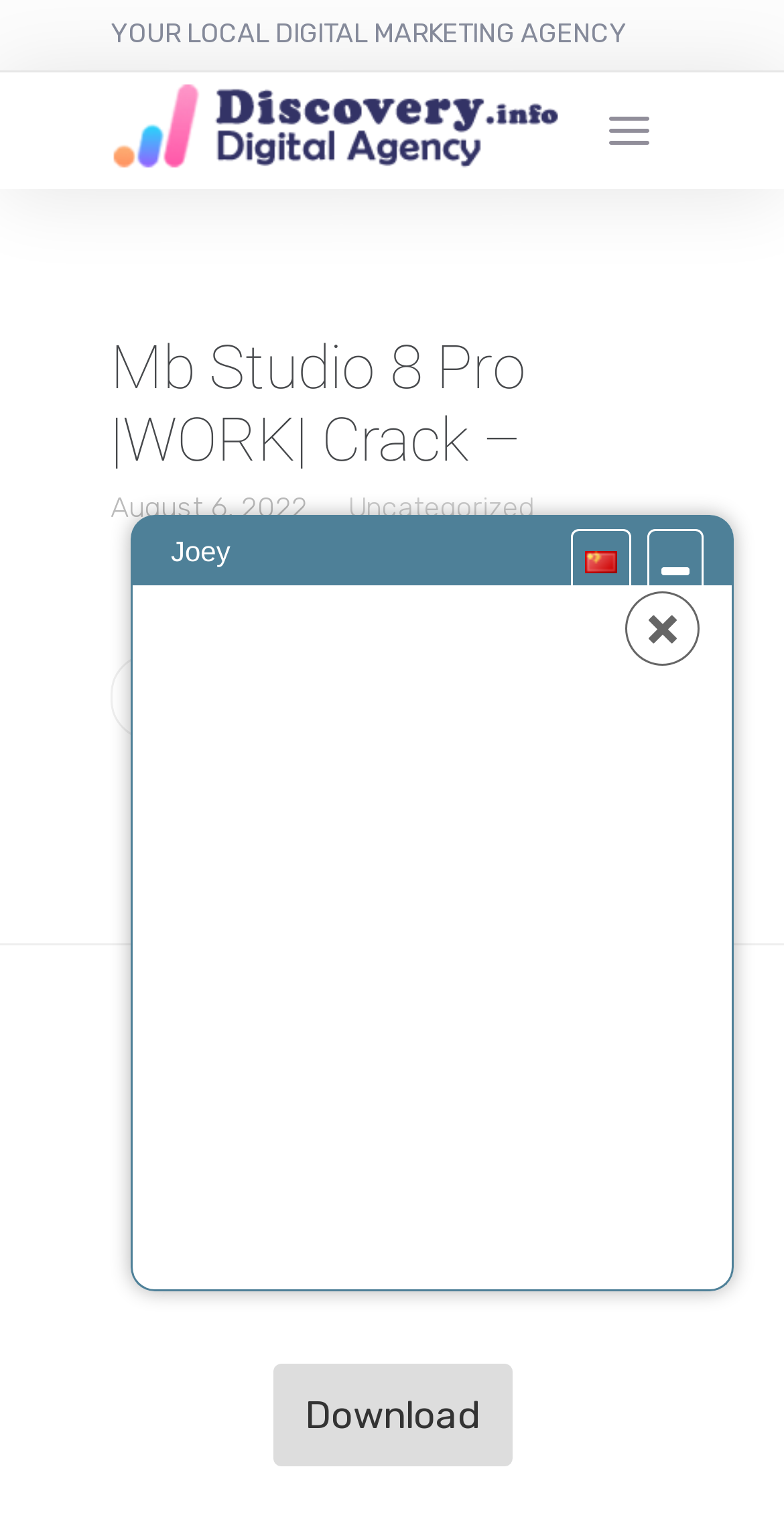Describe the webpage meticulously, covering all significant aspects.

The webpage appears to be a blog post or article about Mb Studio 8 Pro Crack. At the top of the page, there is a heading that reads "Mb Studio 8 Pro |WORK| Crack –" followed by the date "August 6, 2022" and a category label "Uncategorized". Below this, there is a text "No Comments" indicating that there are no comments on the post.

The main content of the page is divided into two sections. On the left side, there is a large block of text with the title "Mb Studio 8 Pro |WORK| Crack –" repeated again. On the right side, there is an image, and below it, a download button labeled "Download".

At the top-right corner of the page, there are three buttons: "Language", an icon button with a globe symbol, and another icon button with a user symbol labeled "Joey". 

There is also a link at the top of the page with no text, and an image above the main content section. The page has a simple layout with a focus on the main content and a few navigation elements at the top.